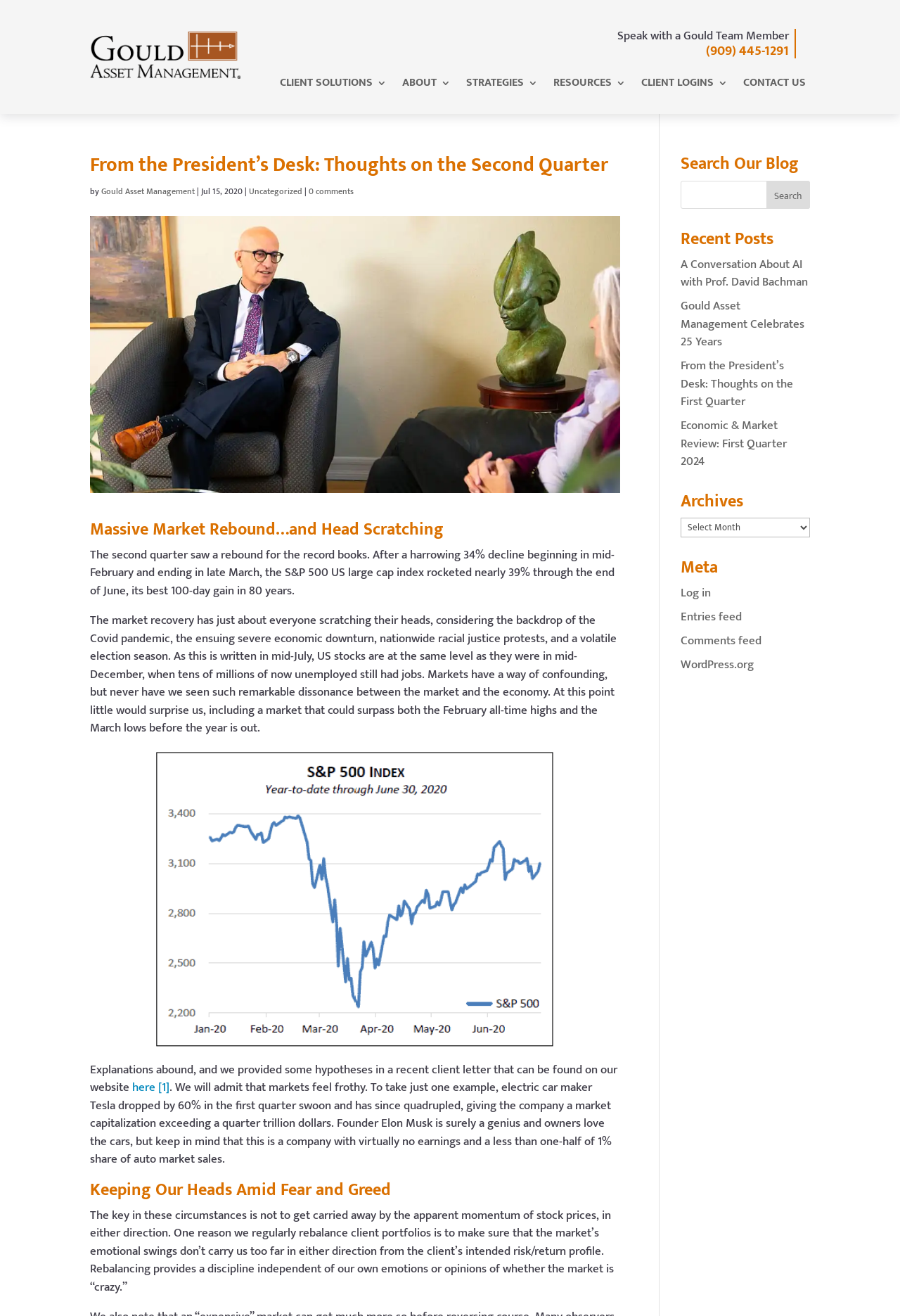Please determine the bounding box coordinates of the element's region to click for the following instruction: "View recent posts".

[0.756, 0.175, 0.9, 0.194]